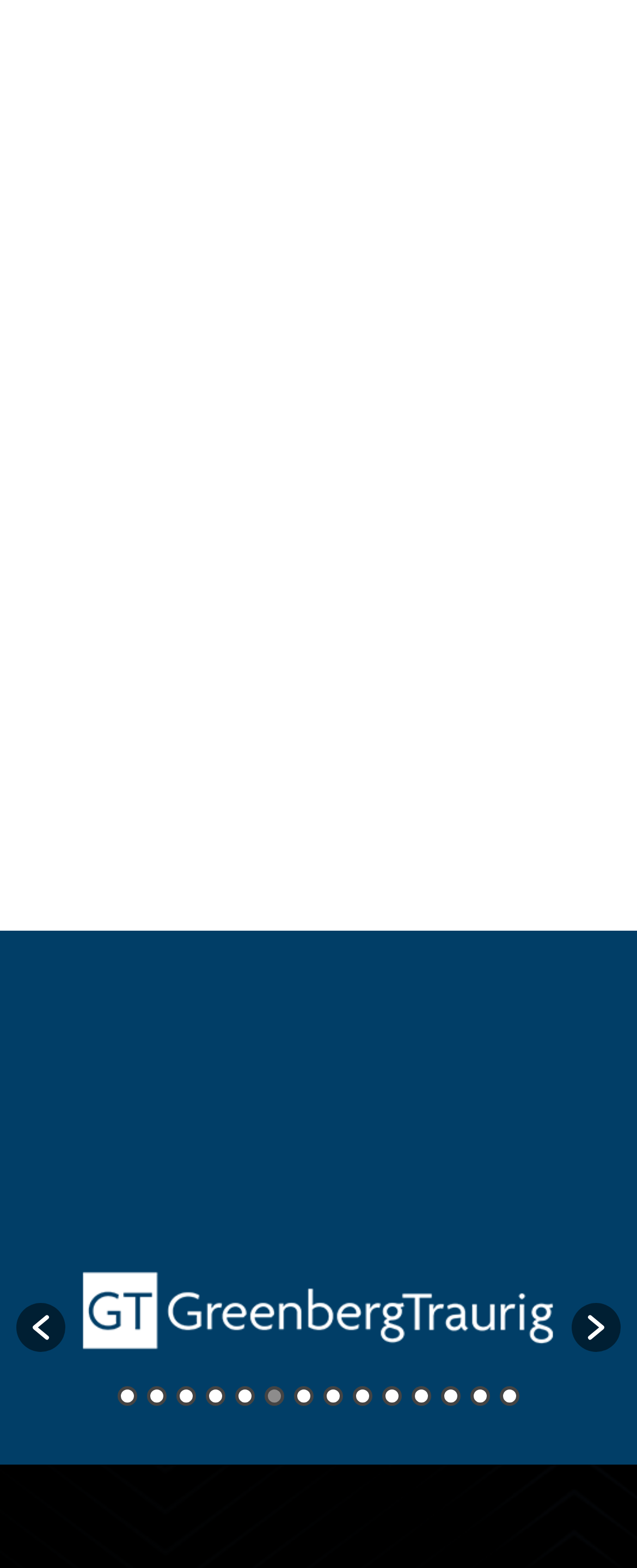Identify the coordinates of the bounding box for the element described below: "11". Return the coordinates as four float numbers between 0 and 1: [left, top, right, bottom].

[0.646, 0.884, 0.677, 0.897]